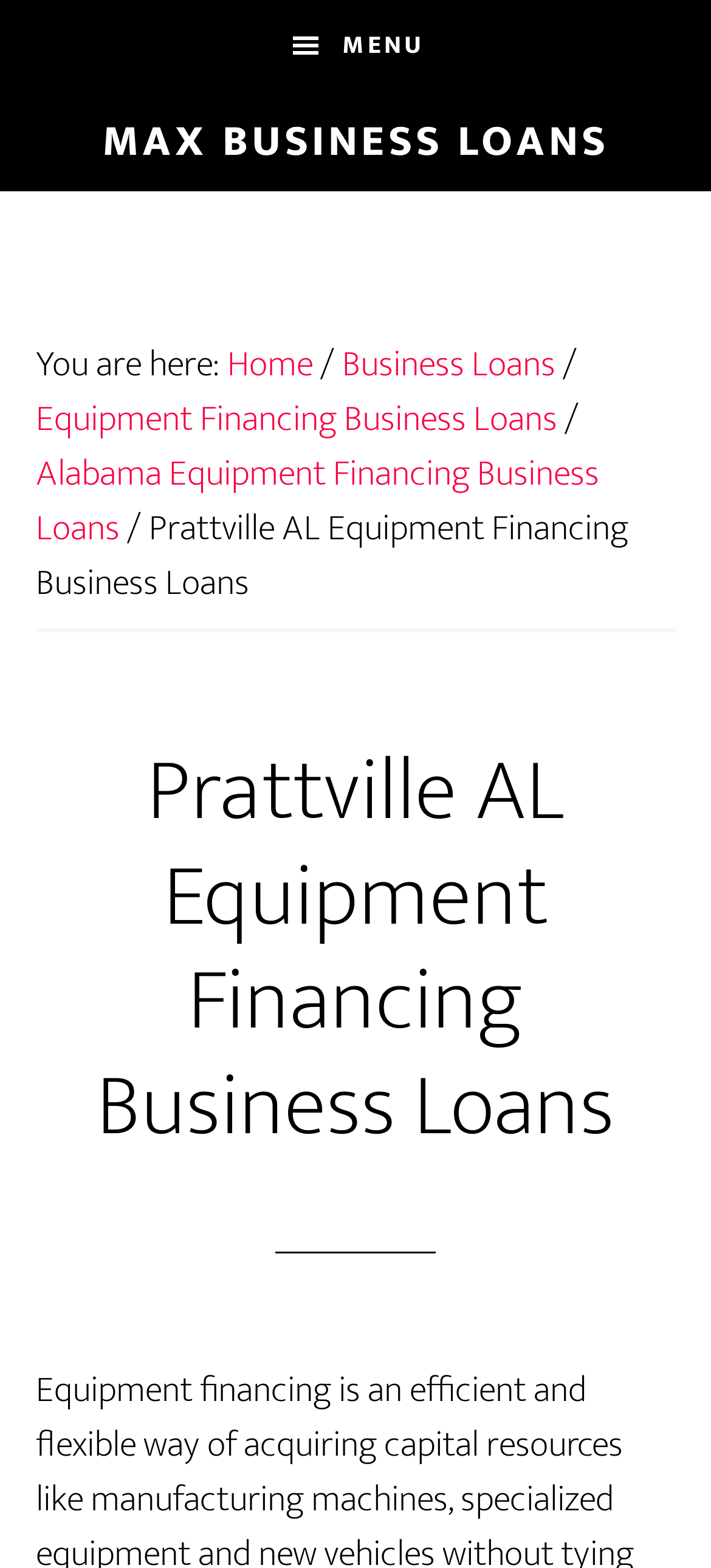Your task is to find and give the main heading text of the webpage.

Prattville AL Equipment Financing Business Loans